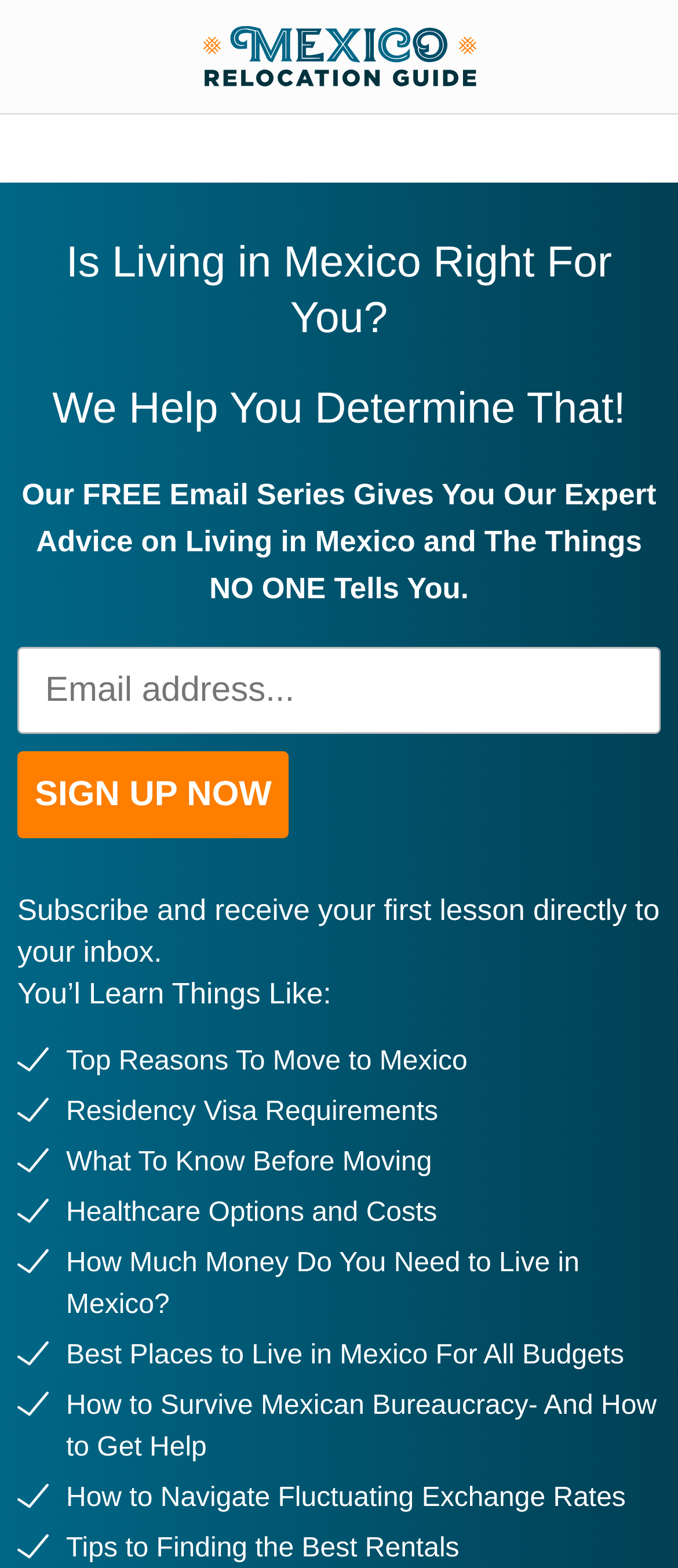Using the element description alt="Mexico Relocation Guide logo", predict the bounding box coordinates for the UI element. Provide the coordinates in (top-left x, top-left y, bottom-right x, bottom-right y) format with values ranging from 0 to 1.

[0.299, 0.017, 0.701, 0.055]